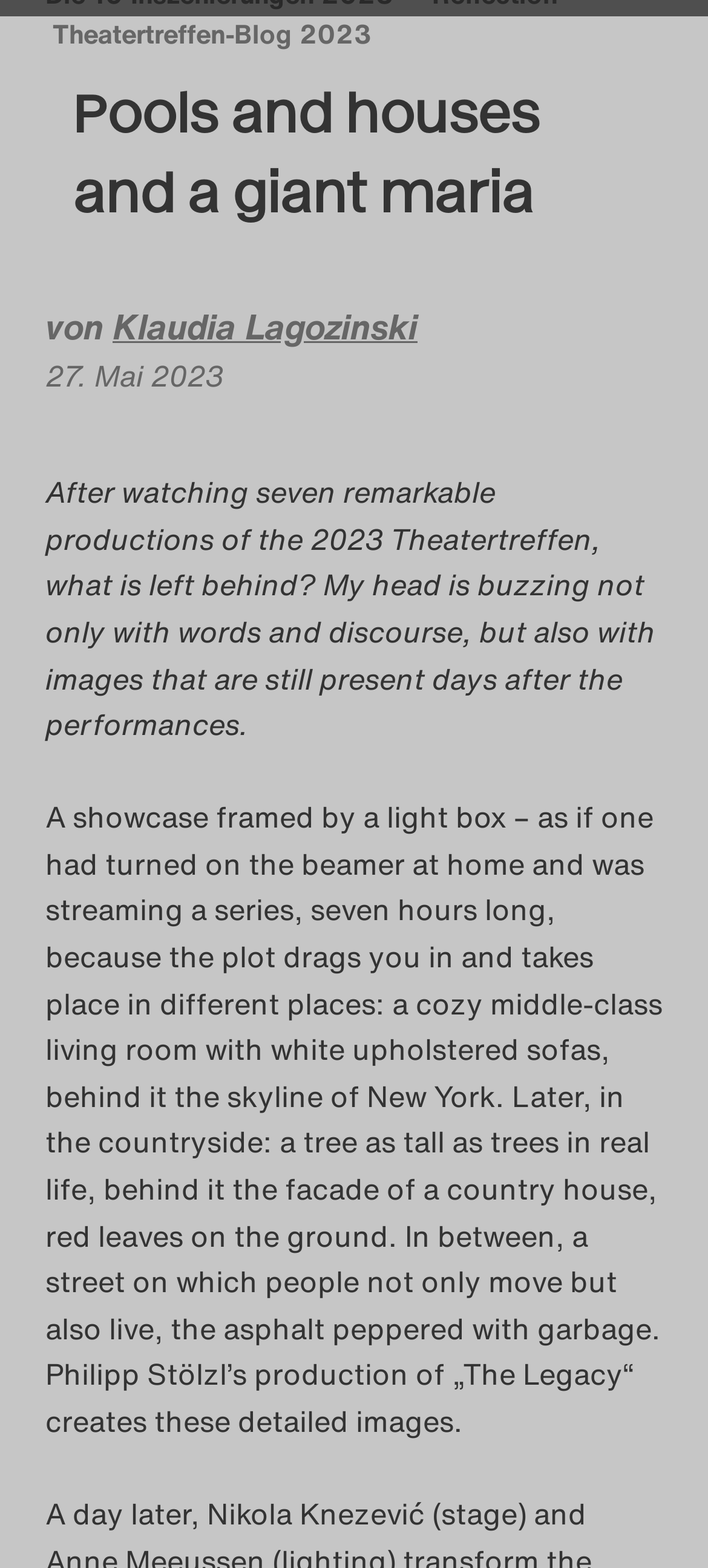Please identify the bounding box coordinates of the element on the webpage that should be clicked to follow this instruction: "Read the article by Klaudia Lagozinski". The bounding box coordinates should be given as four float numbers between 0 and 1, formatted as [left, top, right, bottom].

[0.159, 0.193, 0.592, 0.225]